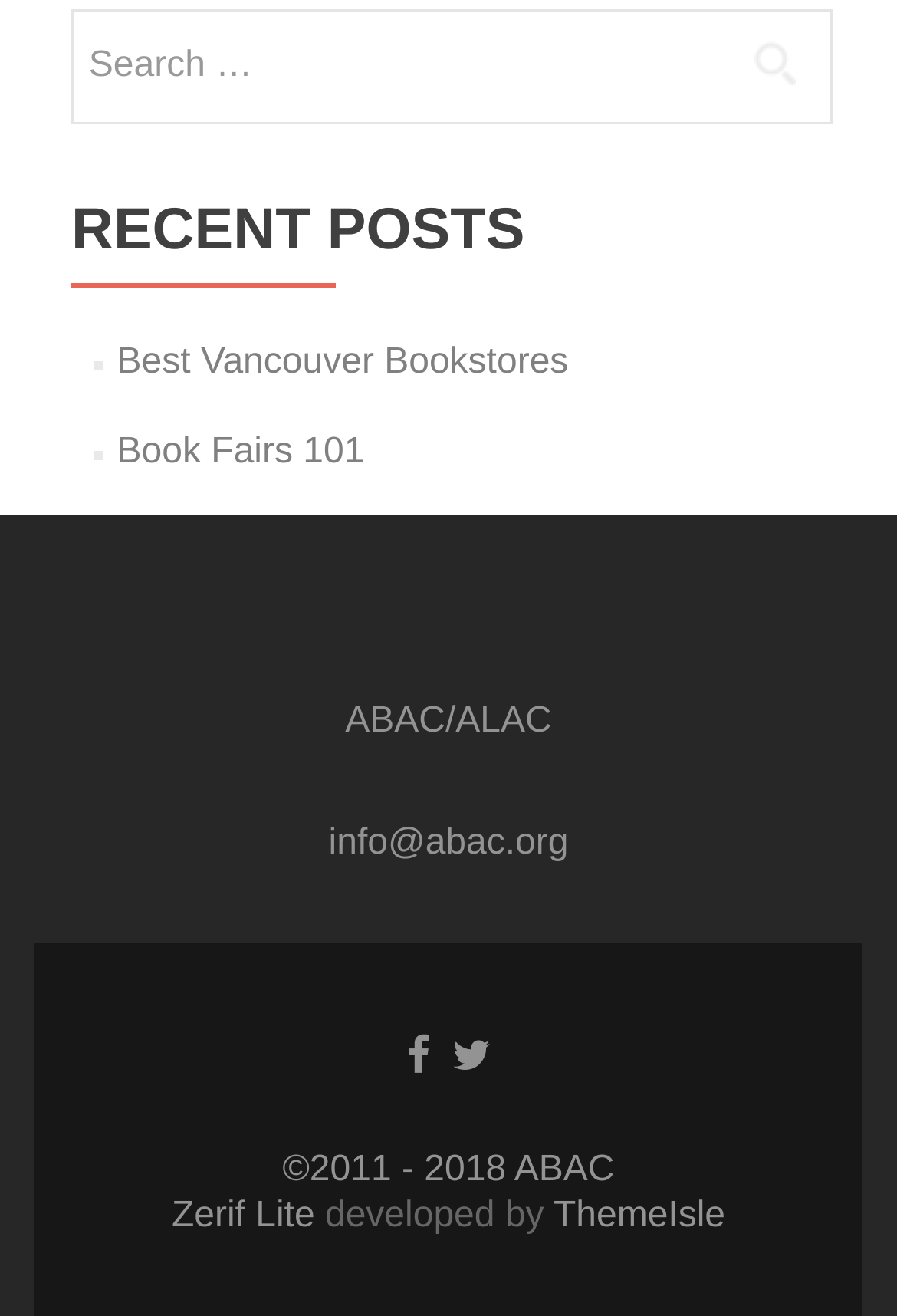Find the bounding box of the element with the following description: "Best Vancouver Bookstores". The coordinates must be four float numbers between 0 and 1, formatted as [left, top, right, bottom].

[0.13, 0.26, 0.634, 0.29]